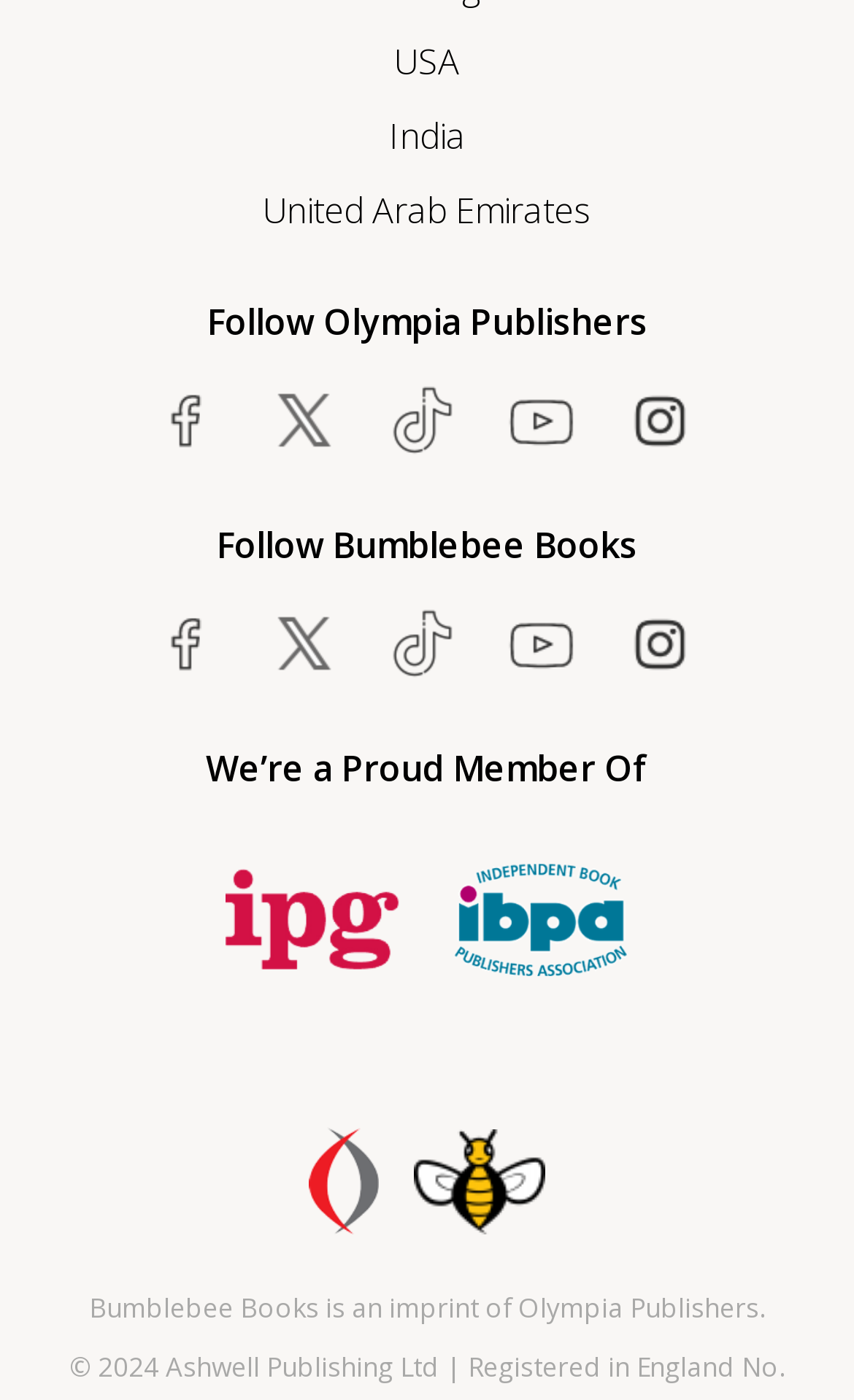Please answer the following question using a single word or phrase: 
What is the name of the imprint of Olympia Publishers?

Bumblebee Books